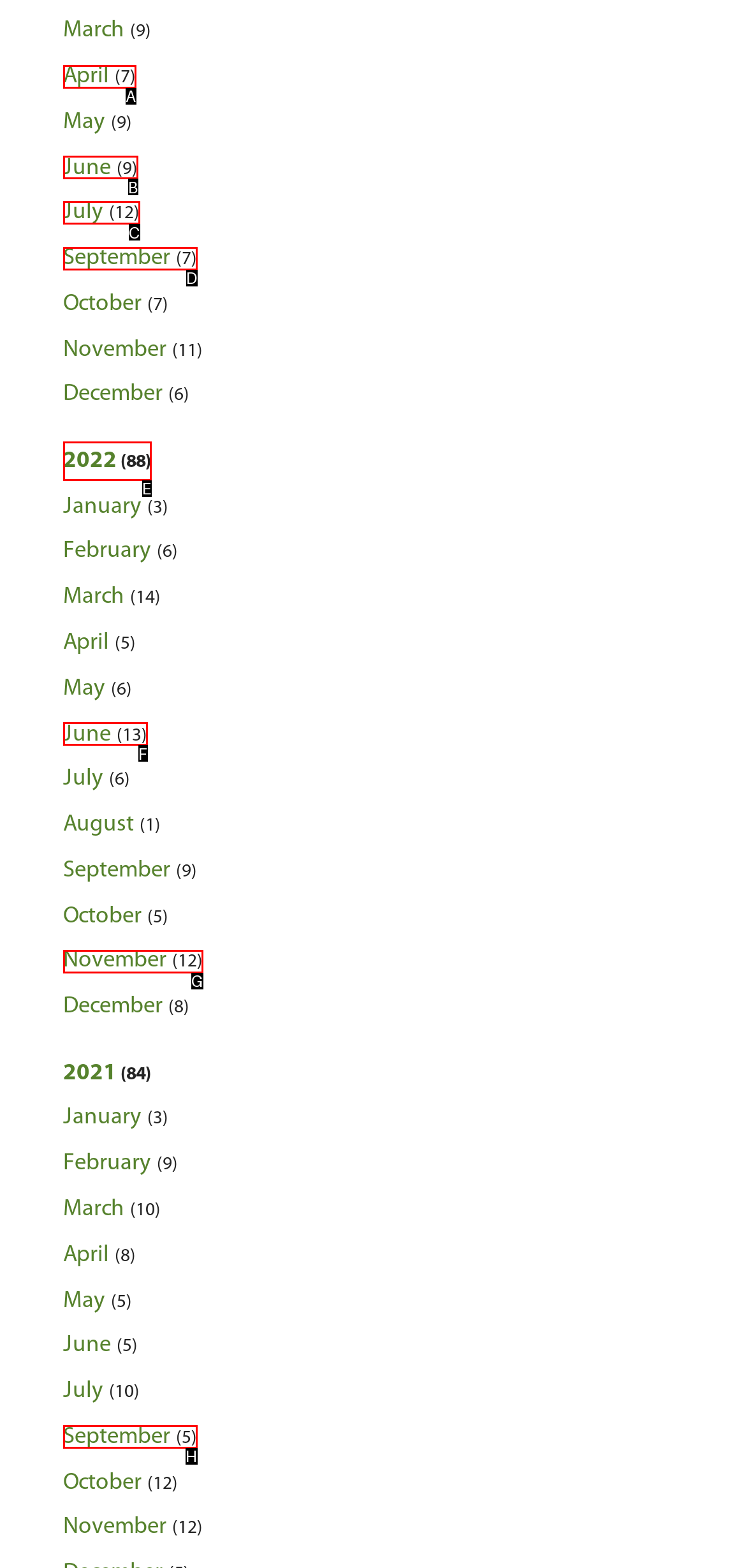Given the description: June (13)
Identify the letter of the matching UI element from the options.

F